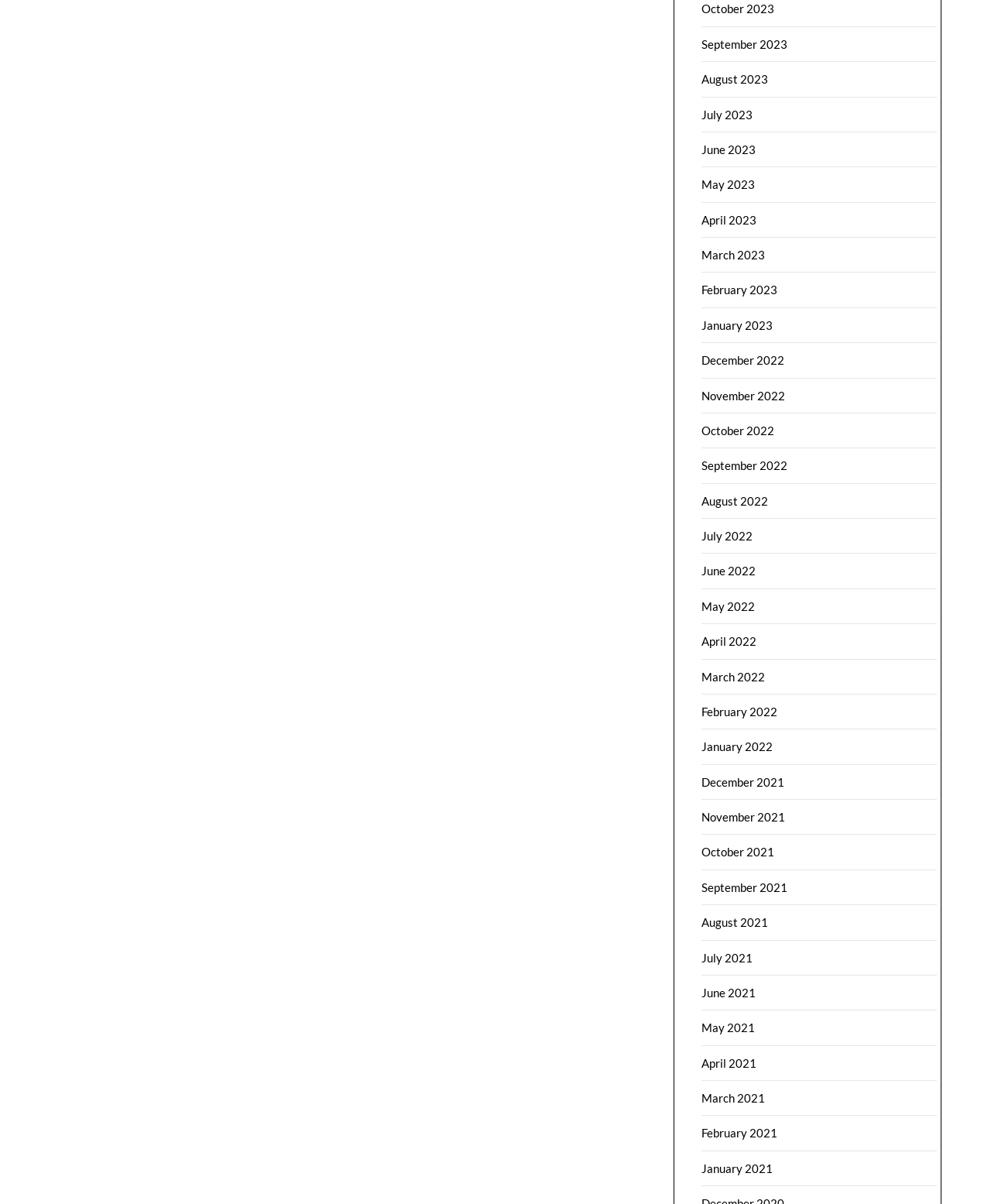Answer this question in one word or a short phrase: Are there any months available before 2021?

No